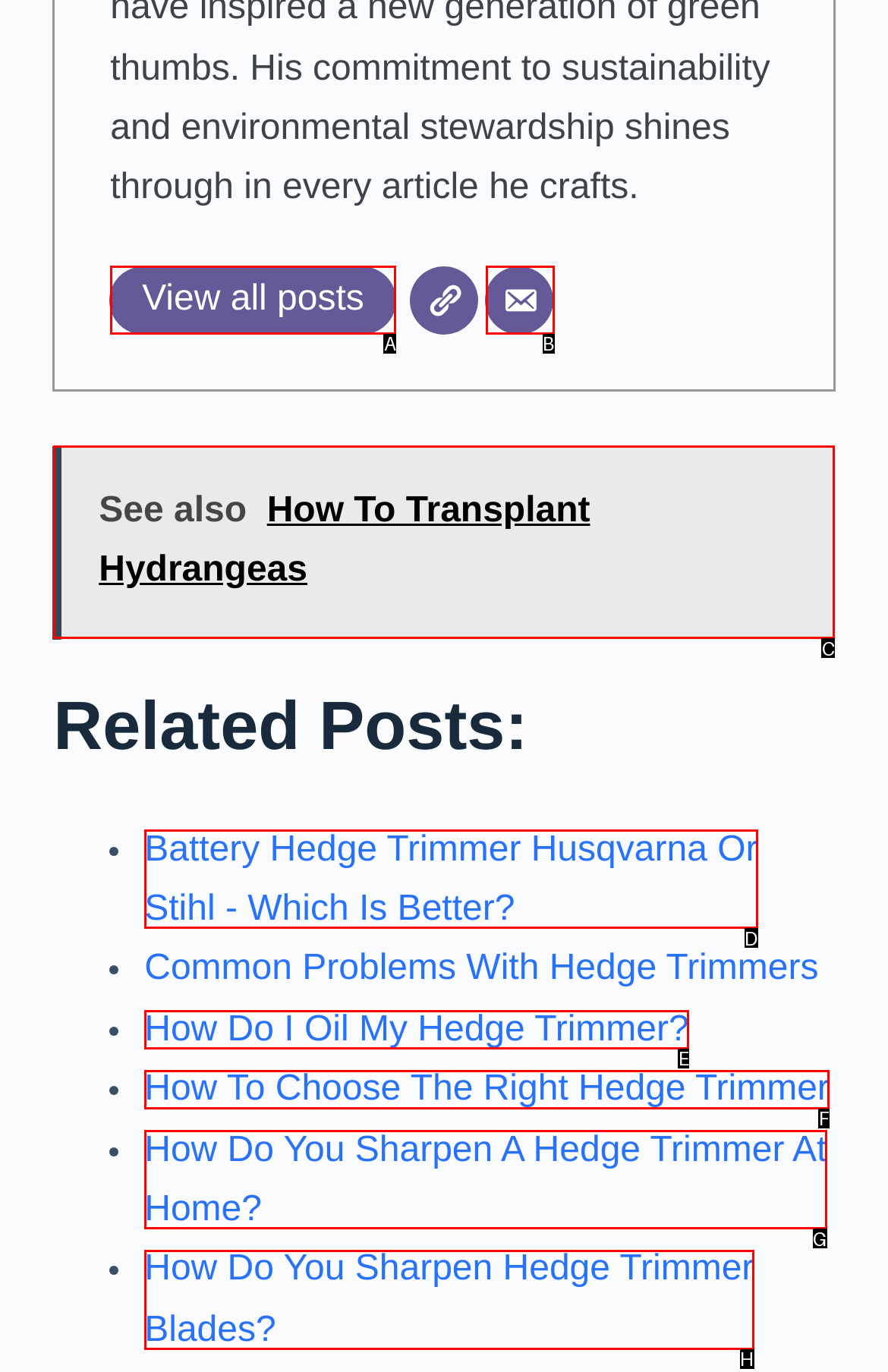Given the description: View all posts, identify the HTML element that fits best. Respond with the letter of the correct option from the choices.

A